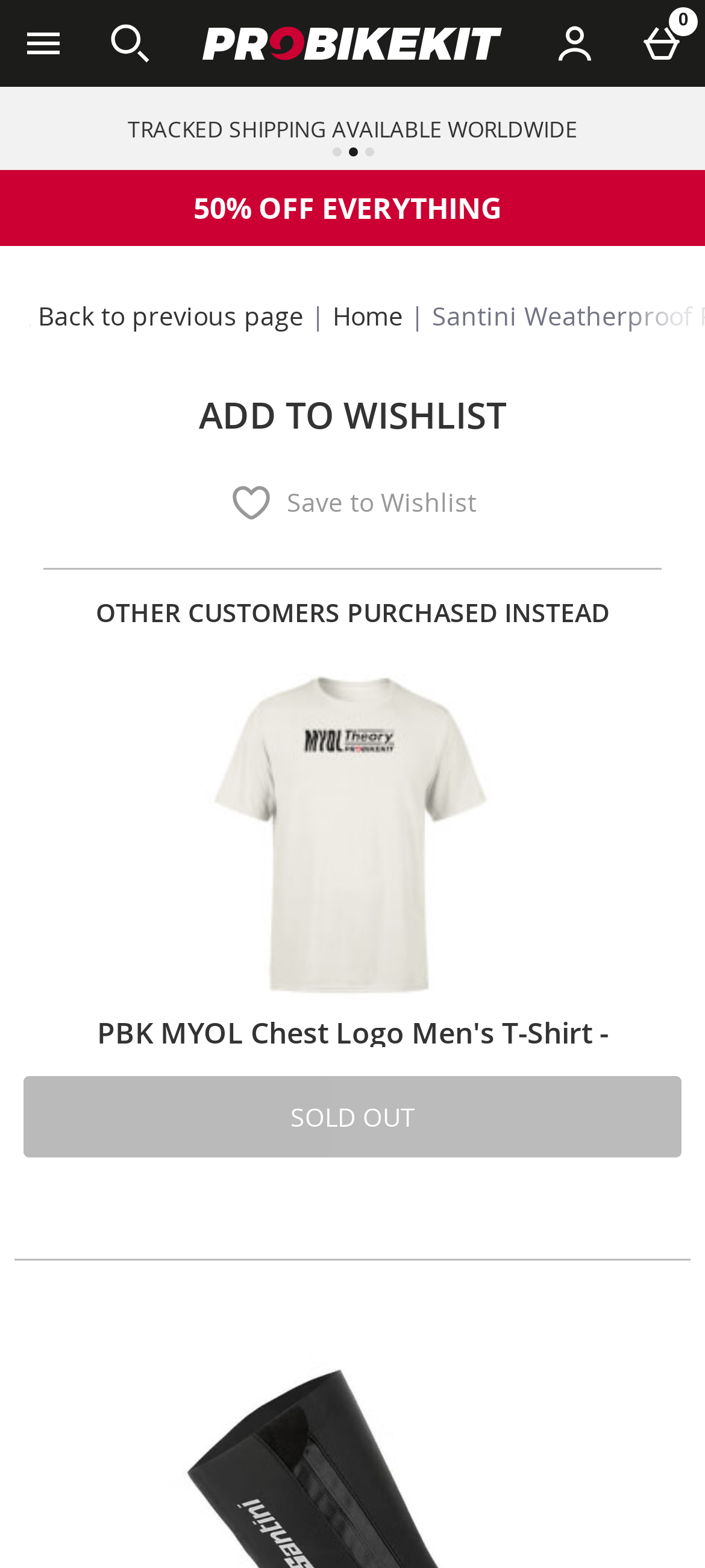Give the bounding box coordinates for the element described as: "Pro Bike Kit (Canada)".

[0.267, 0.0, 0.733, 0.055]